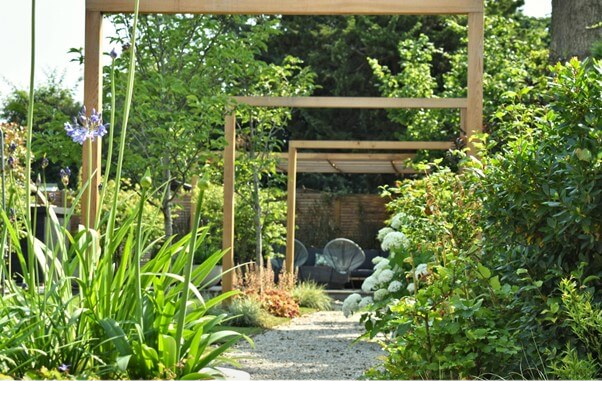Offer a detailed narrative of the image.

This serene garden scene features a picturesque pathway framed by wooden trellises, inviting viewers to explore further into the lush greenery. On either side of the gravel path, vibrant plants, including long-stemmed flowers and well-manicured bushes, create a natural border that enhances the tranquil atmosphere. The trellises serve as architectural highlights, drawing the eye deeper into the garden, where lounge seating is subtly tucked away, promising a peaceful retreat among nature. The overall composition beautifully combines structure with organic elements, embodying a harmonious blend of design and flora.